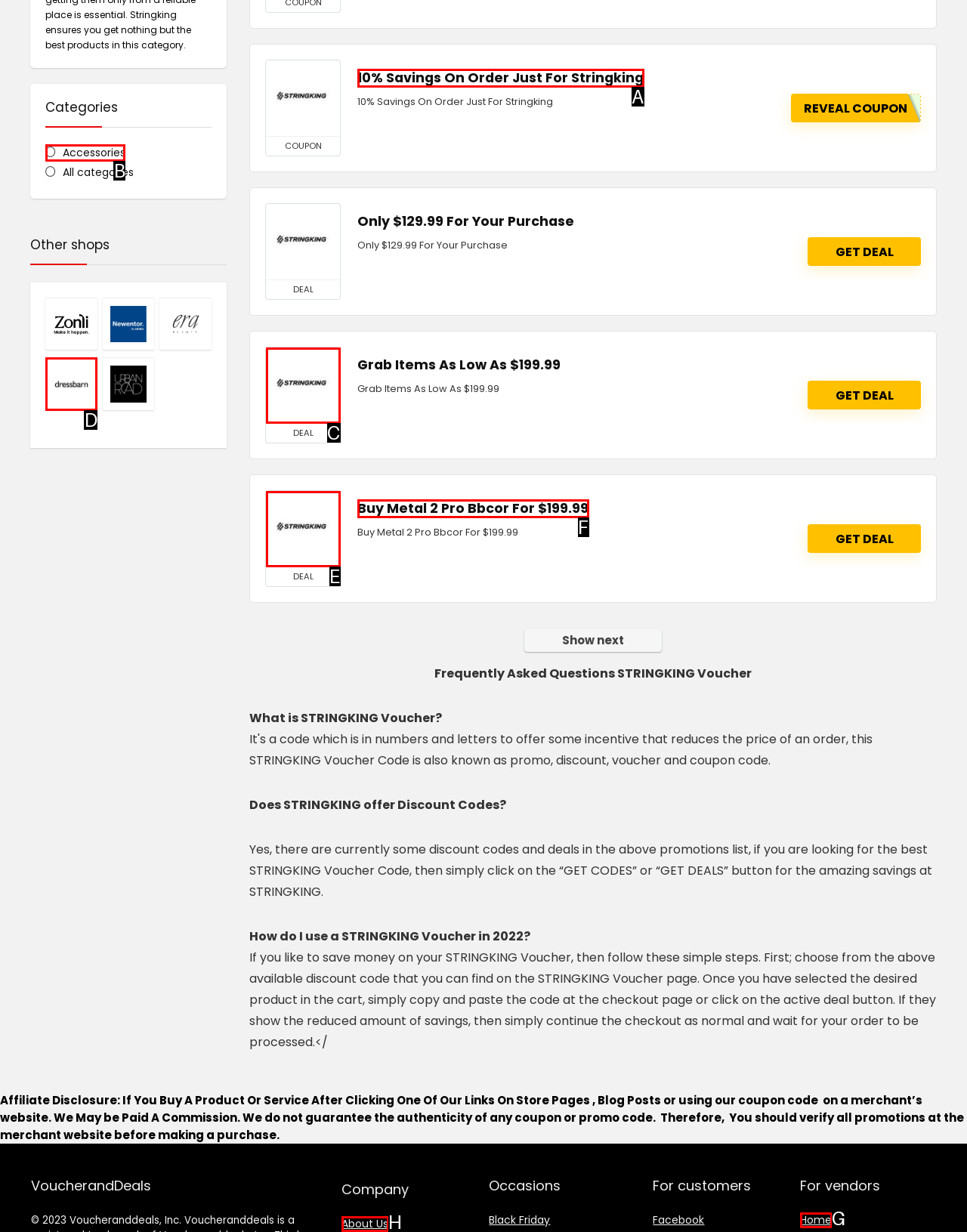Find the option that fits the given description: drmamanana.com reviews dr mama nana
Answer with the letter representing the correct choice directly.

None